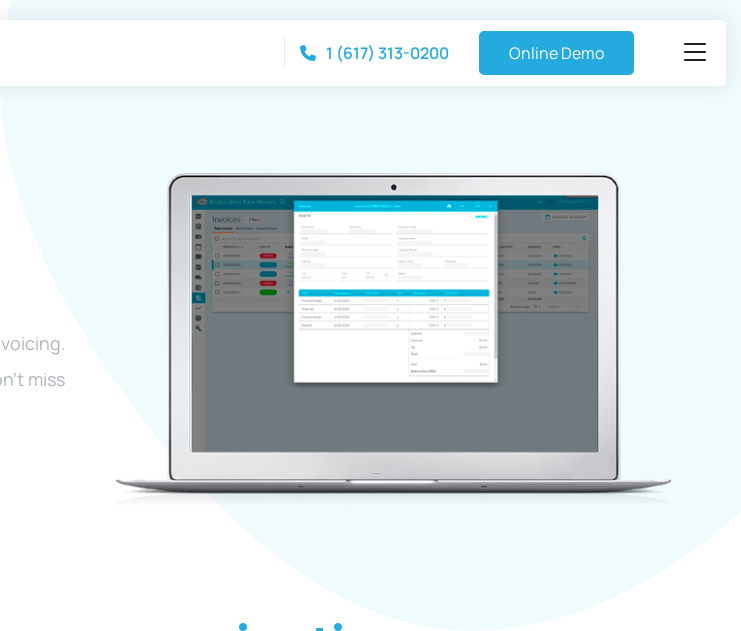Describe all the elements visible in the image meticulously.

The image displays a sleek laptop showcasing an invoicing software interface. The screen highlights a detailed invoice view, prominently featuring fields for client information and itemized billing details, including dates and total amounts. To the left, a sidebar with options is visible, allowing users to navigate through different invoicing functionalities. Surrounding the laptop, a clean and modern design emphasizes a user-friendly experience. The upper area of the image includes contact information and a call-to-action button labeled "Online Demo," suggesting opportunities for potential users to engage with the software further. The overall aesthetic portrays a professional and efficient invoicing solution designed to enhance productivity and streamline financial management.